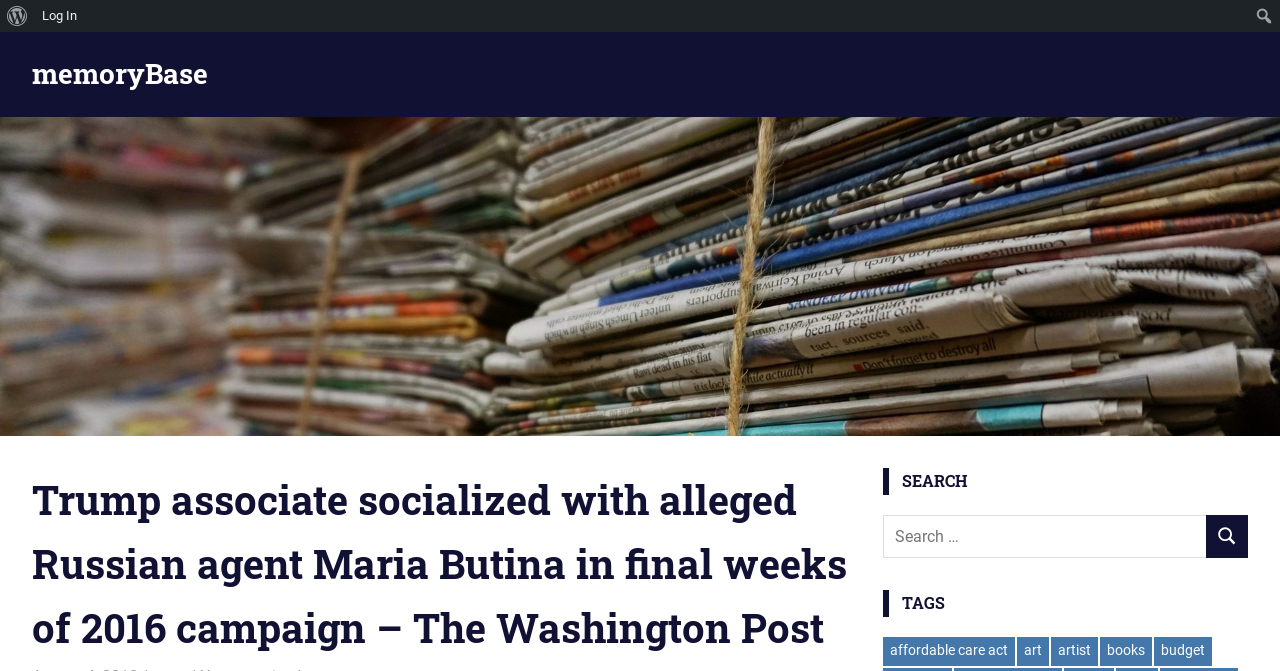Please answer the following question using a single word or phrase: 
What is the position of the image relative to the heading?

above